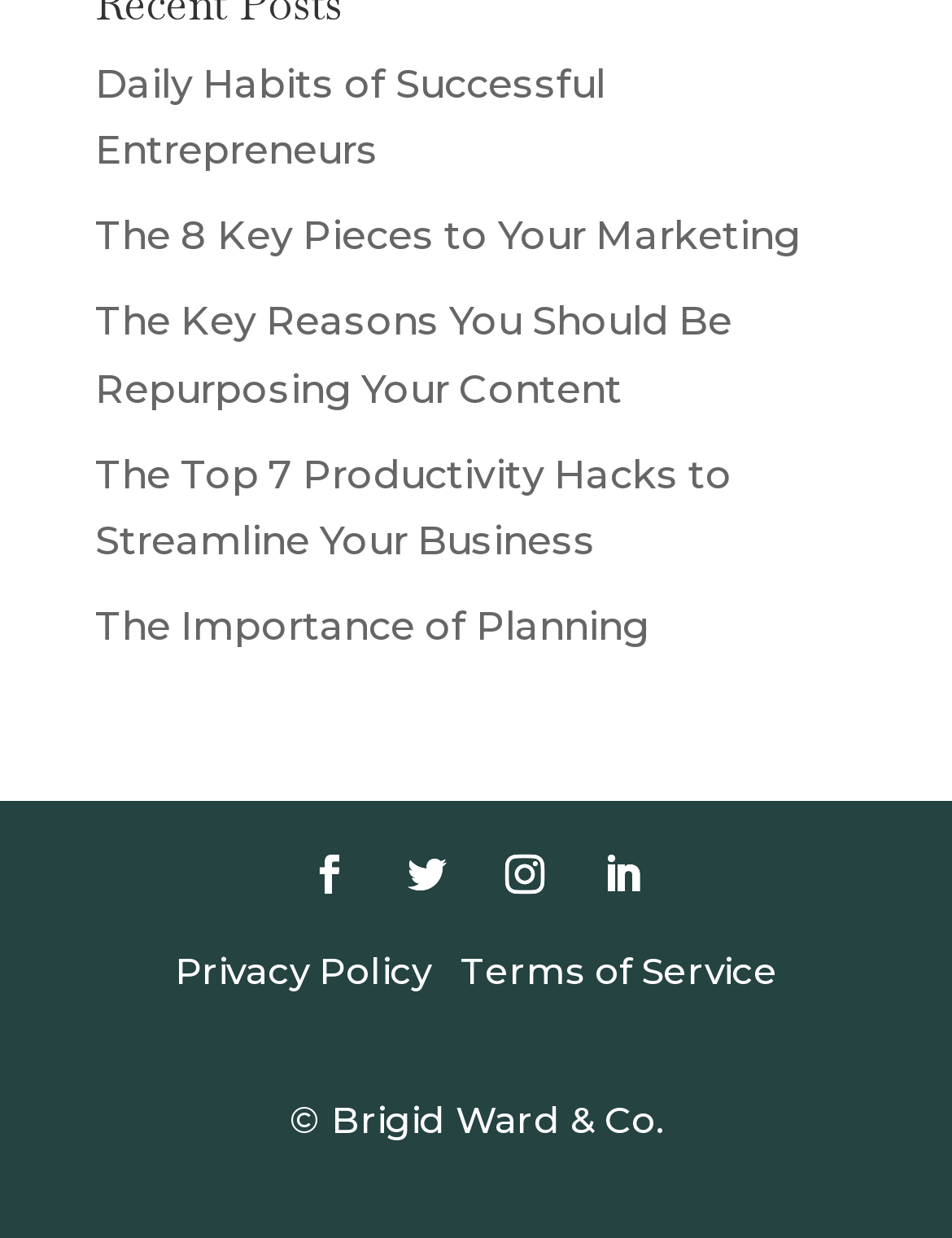Locate the bounding box coordinates of the element's region that should be clicked to carry out the following instruction: "Share on social media". The coordinates need to be four float numbers between 0 and 1, i.e., [left, top, right, bottom].

[0.305, 0.675, 0.387, 0.738]